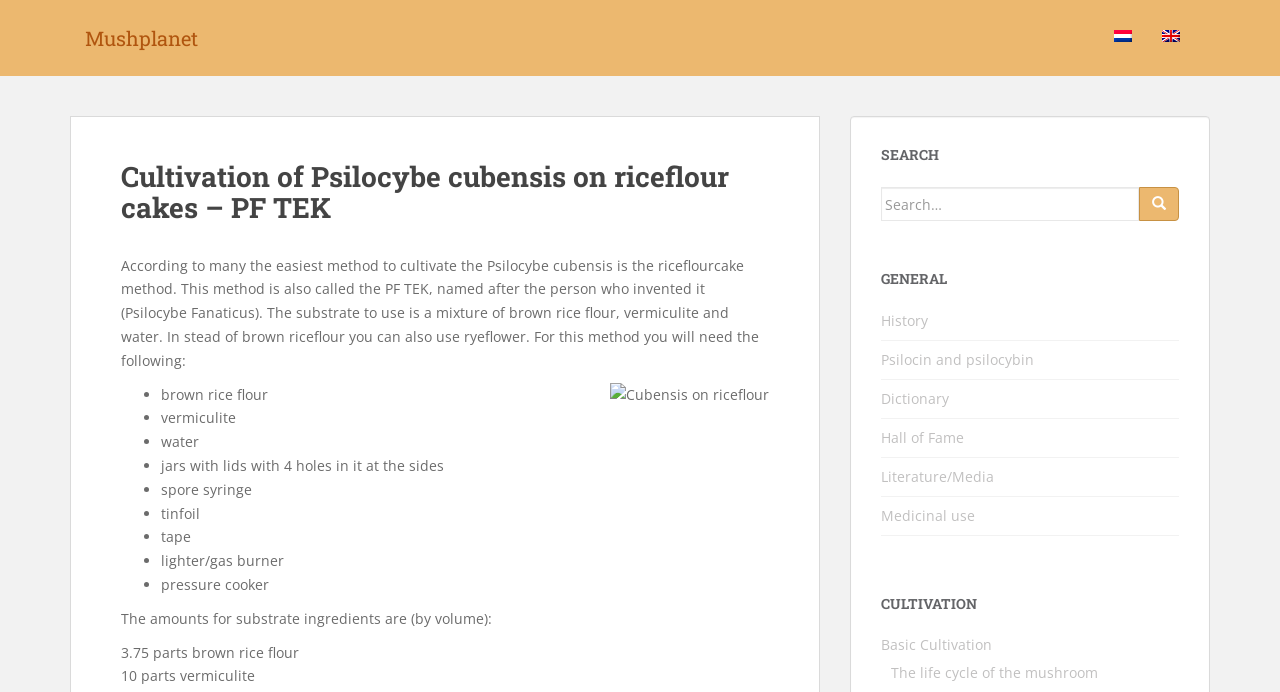Locate the bounding box coordinates of the area you need to click to fulfill this instruction: 'Go to the 'ABOUT US' page'. The coordinates must be in the form of four float numbers ranging from 0 to 1: [left, top, right, bottom].

None